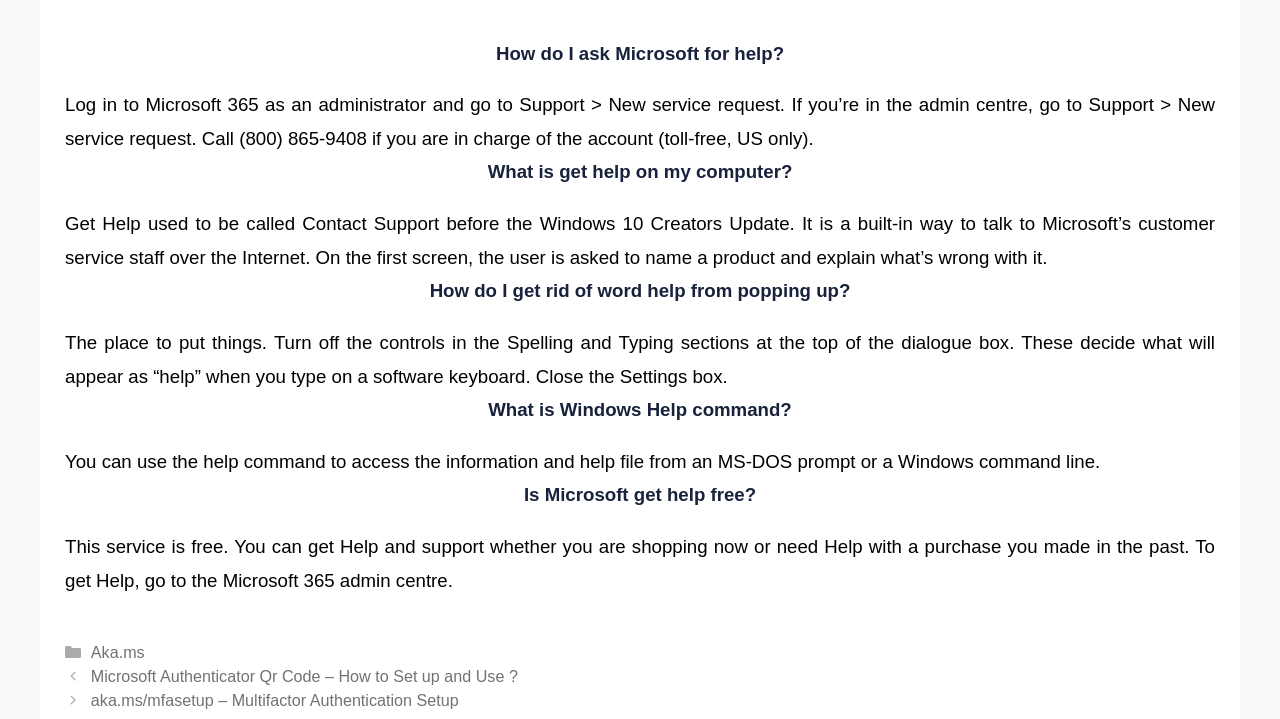What is Get Help on my computer?
Give a one-word or short-phrase answer derived from the screenshot.

Built-in way to talk to Microsoft’s customer service